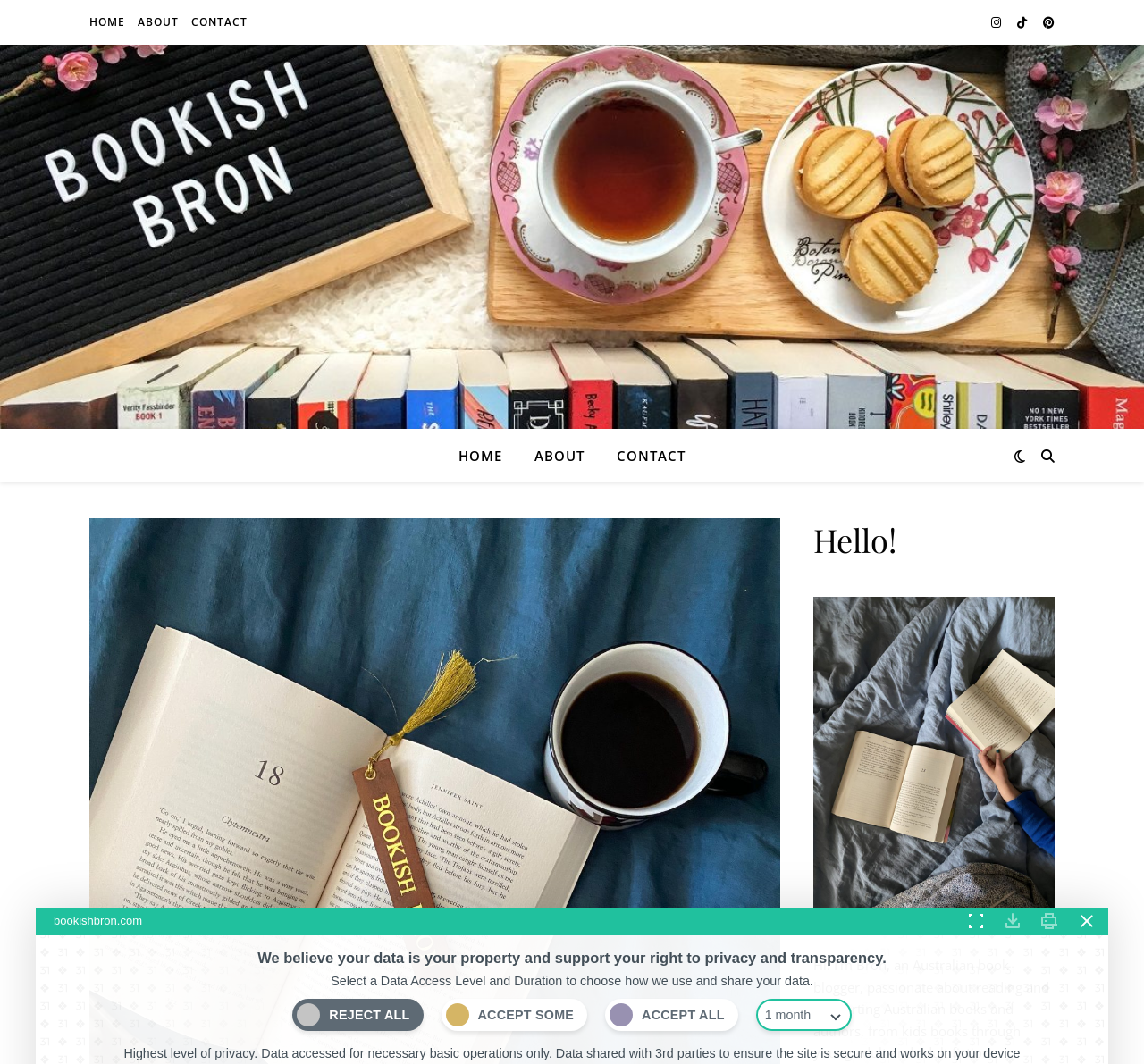Please identify the bounding box coordinates of the clickable region that I should interact with to perform the following instruction: "go to bio / cv page". The coordinates should be expressed as four float numbers between 0 and 1, i.e., [left, top, right, bottom].

None